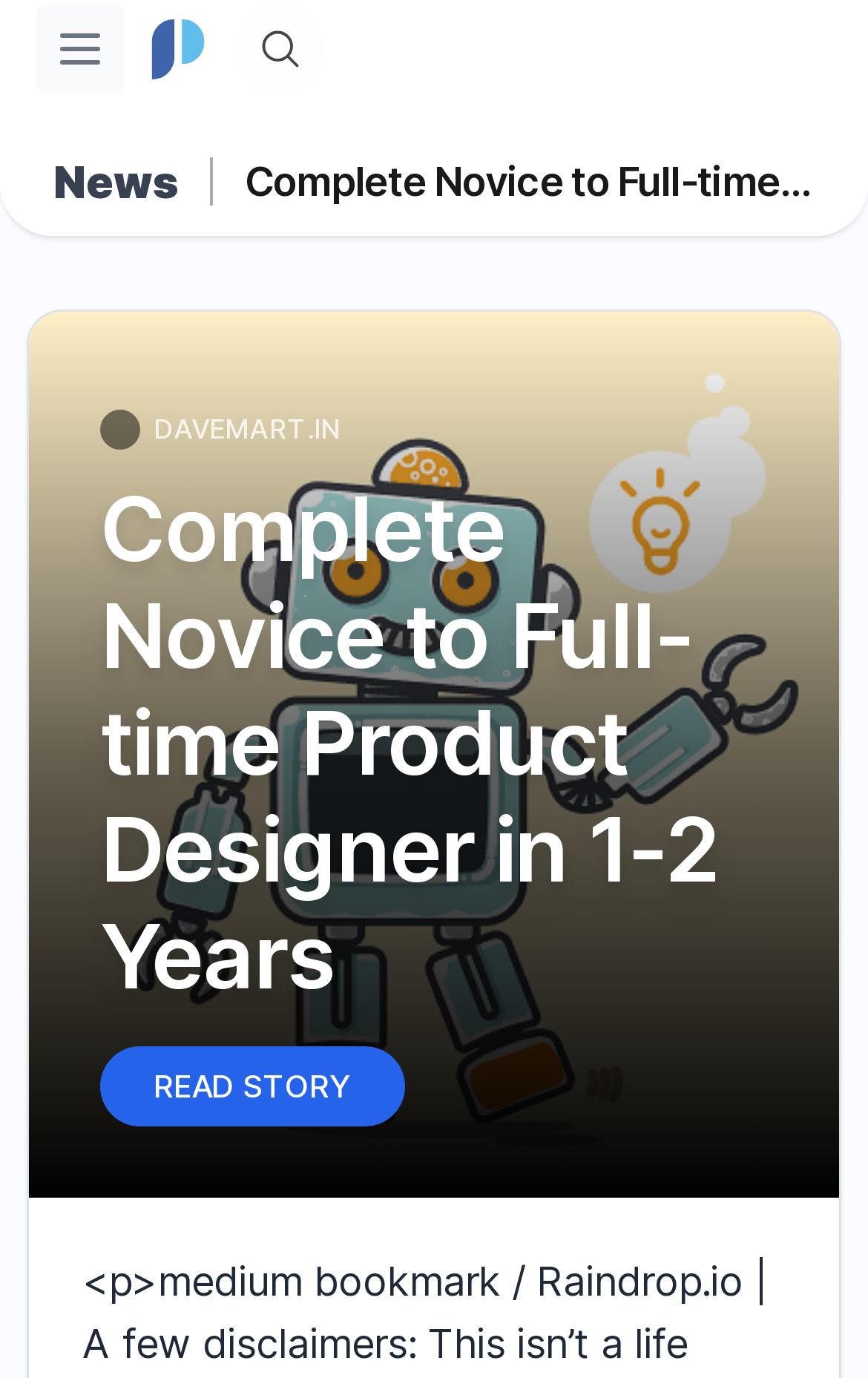Bounding box coordinates must be specified in the format (top-left x, top-left y, bottom-right x, bottom-right y). All values should be floating point numbers between 0 and 1. What are the bounding box coordinates of the UI element described as: Read story

[0.115, 0.759, 0.467, 0.817]